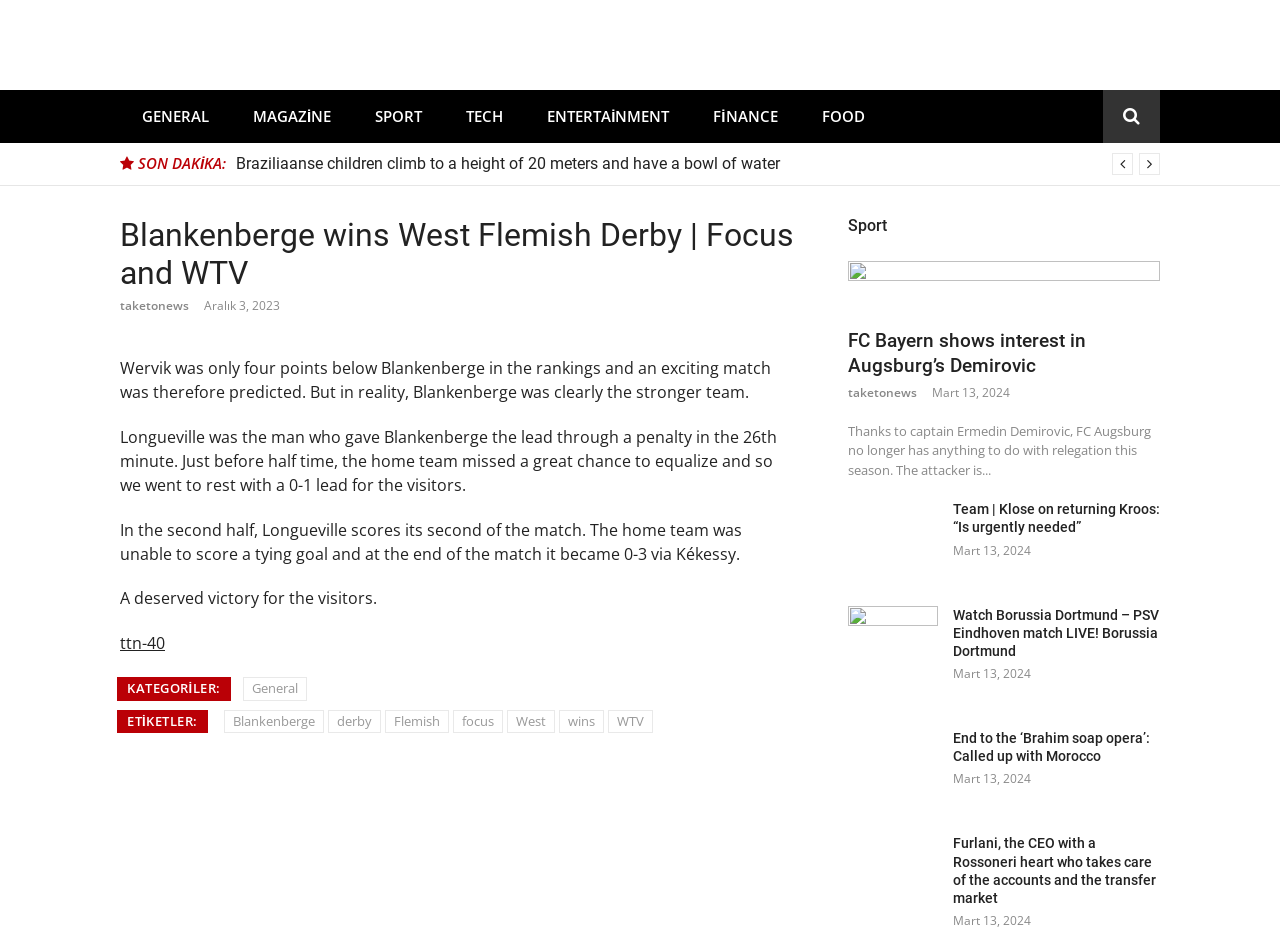What is the category of the first article?
Give a thorough and detailed response to the question.

I determined the category of the first article by looking at the heading 'Sport' above the article, which indicates that the article belongs to the Sport category.